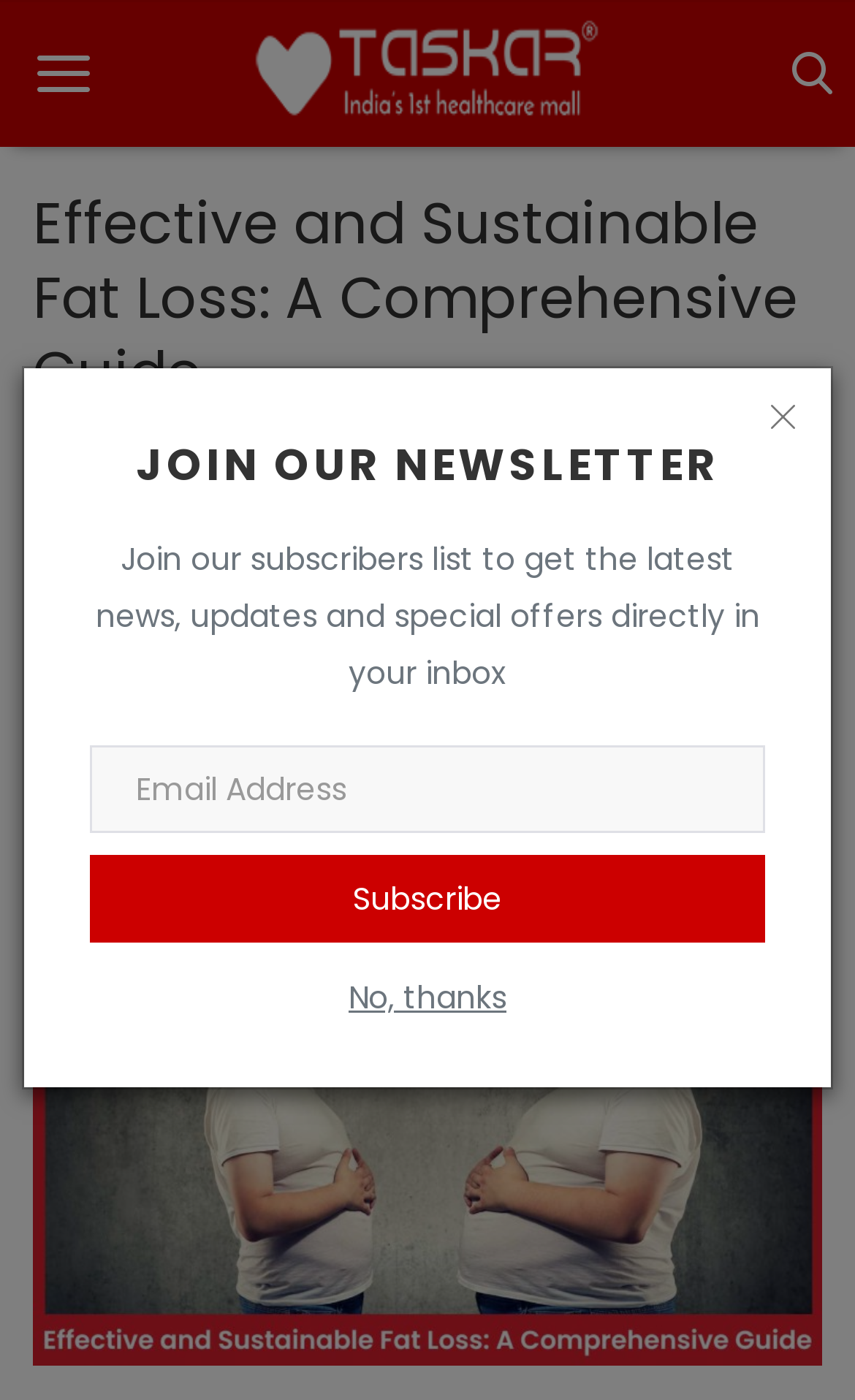Please use the details from the image to answer the following question comprehensively:
How many images are there on the webpage?

I counted the number of image elements on the webpage, which are the logo image, the image in the button, and the image at the bottom of the page.